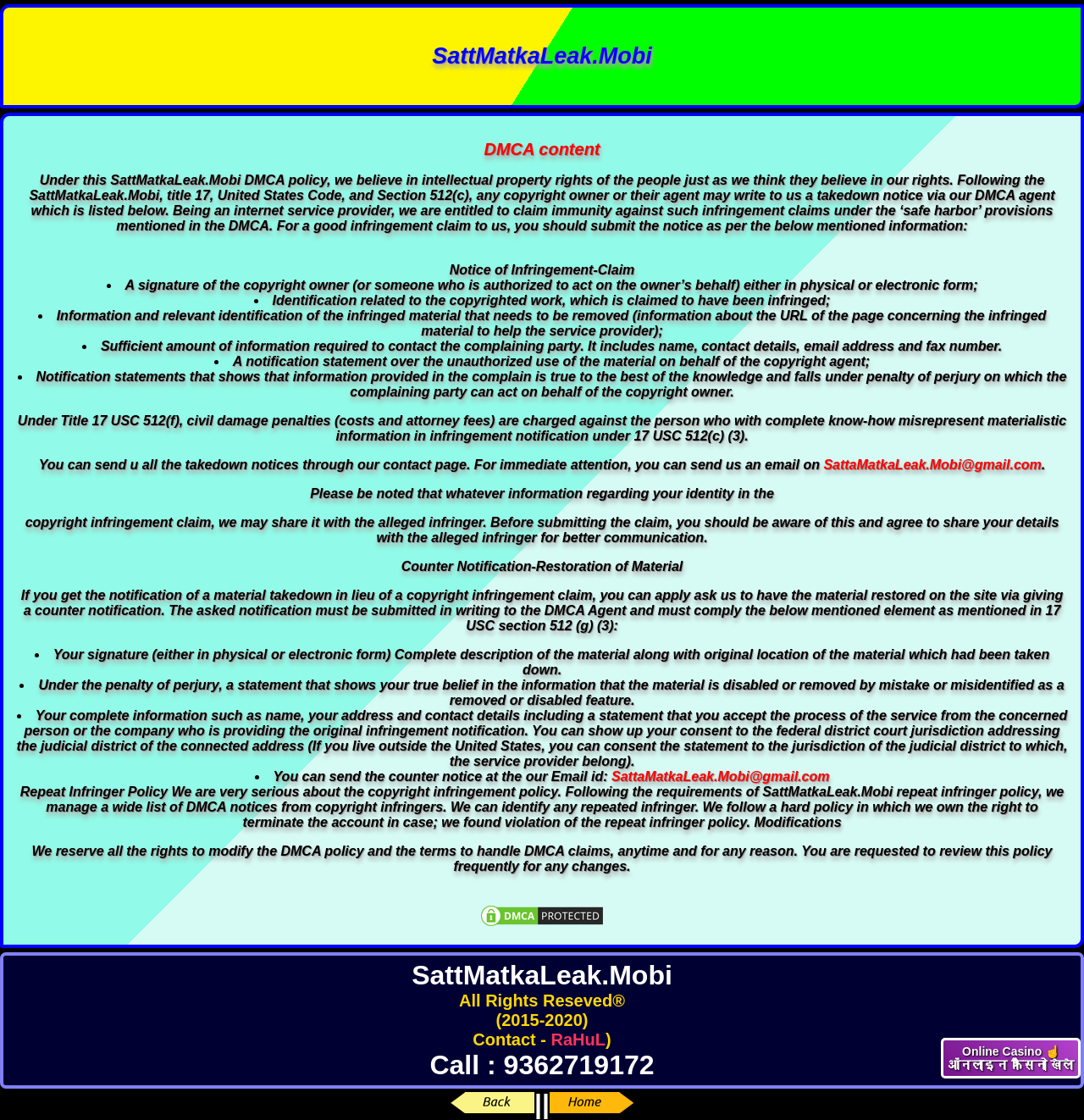Elaborate on the information and visuals displayed on the webpage.

The webpage is about DMCA (Digital Millennium Copyright Act) policy, specifically for SattMatkaLeak.Mobi. At the top, there is a heading "SattMatkaLeak.Mobi" followed by another heading "DMCA content". Below these headings, there is a paragraph explaining the DMCA policy, stating that the website respects intellectual property rights and provides a process for copyright owners to submit takedown notices.

The page is divided into several sections, each with a clear heading. The first section is "Notice of Infringement-Claim", which lists the requirements for submitting a takedown notice, including the signature of the copyright owner, identification of the copyrighted work, and sufficient information to contact the complaining party.

The next section is "Counter Notification-Restoration of Material", which explains the process for restoring material that has been taken down due to a copyright infringement claim. This section also lists the requirements for submitting a counter notification, including the signature of the person submitting the counter notification, a description of the material, and a statement that the material was removed or disabled by mistake.

There is also a section on "Repeat Infringer Policy", which states that the website takes copyright infringement seriously and may terminate accounts of repeat infringers. Another section is "Modifications", which reserves the right to modify the DMCA policy and terms at any time.

At the bottom of the page, there are links to "DMCA.com Protection Status" and "Contact - RaHuL", as well as a copyright notice and a call to action to contact the website. There are also two images, one of which is a logo for DMCA.com Protection Status, and the other is an image related to "satta matka". Additionally, there are several links to other pages, including "Online Casino ☝ ऑनलाइन कैसिनो खेले".